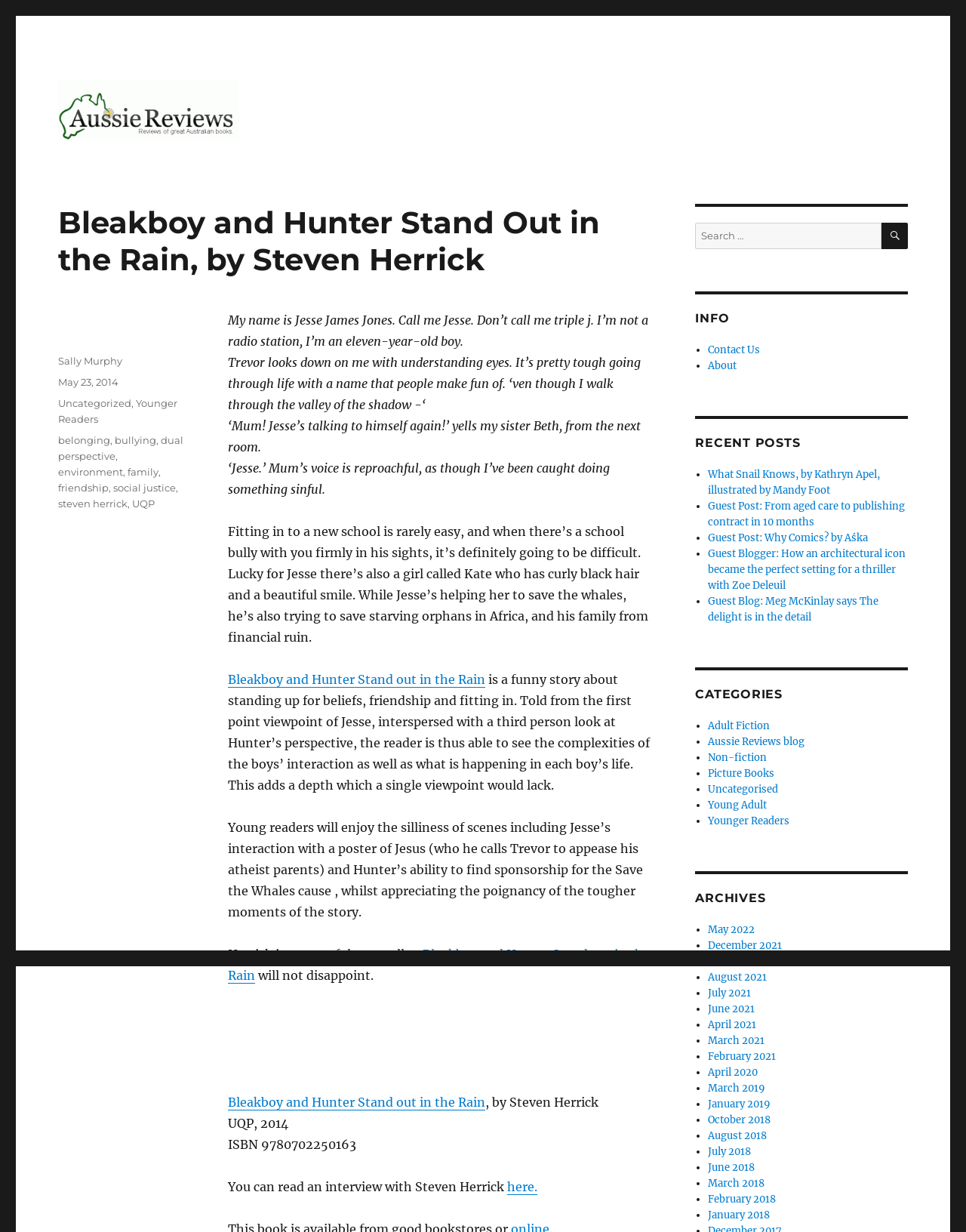From the element description aria-label="apple-podcast", predict the bounding box coordinates of the UI element. The coordinates must be specified in the format (top-left x, top-left y, bottom-right x, bottom-right y) and should be within the 0 to 1 range.

None